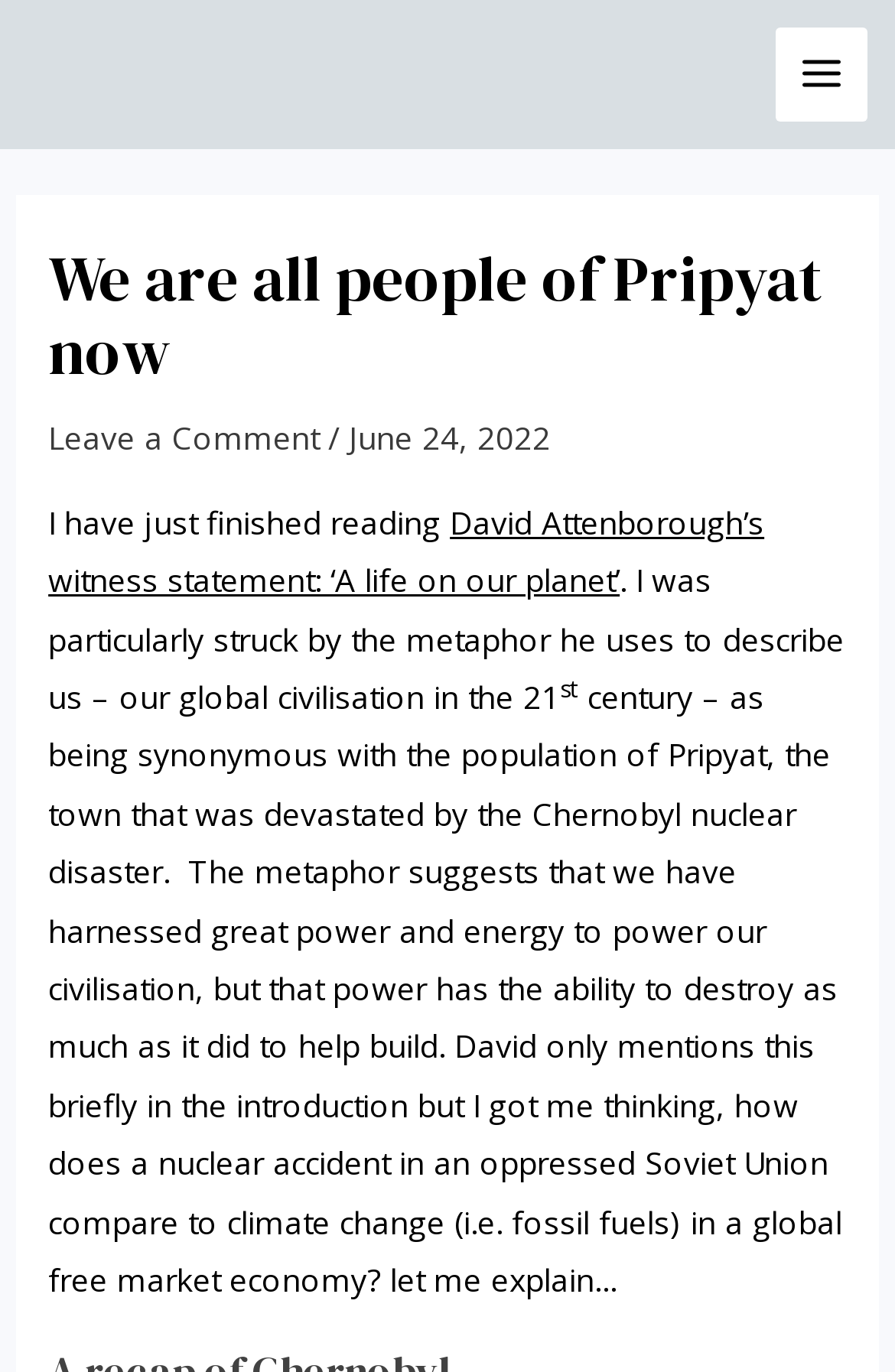Calculate the bounding box coordinates for the UI element based on the following description: "Leave a Comment". Ensure the coordinates are four float numbers between 0 and 1, i.e., [left, top, right, bottom].

[0.054, 0.303, 0.357, 0.335]